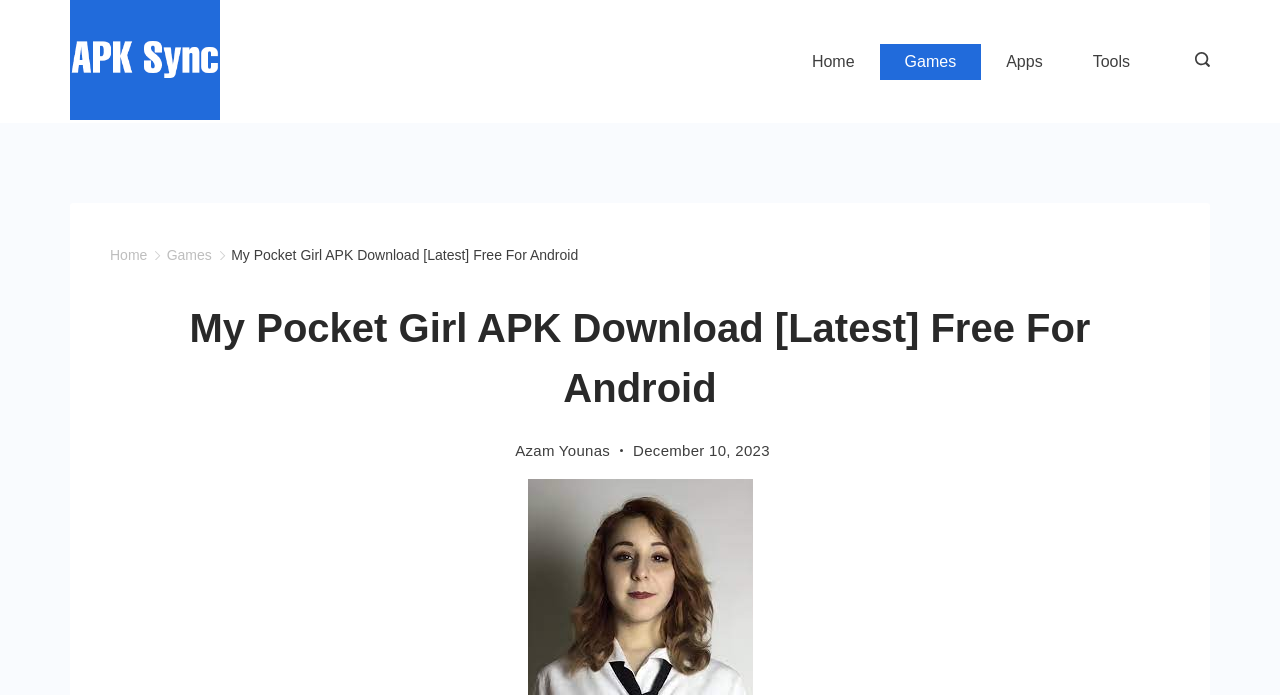What is the logo of the website?
Please provide a single word or phrase as your answer based on the screenshot.

APKSYNC Logo